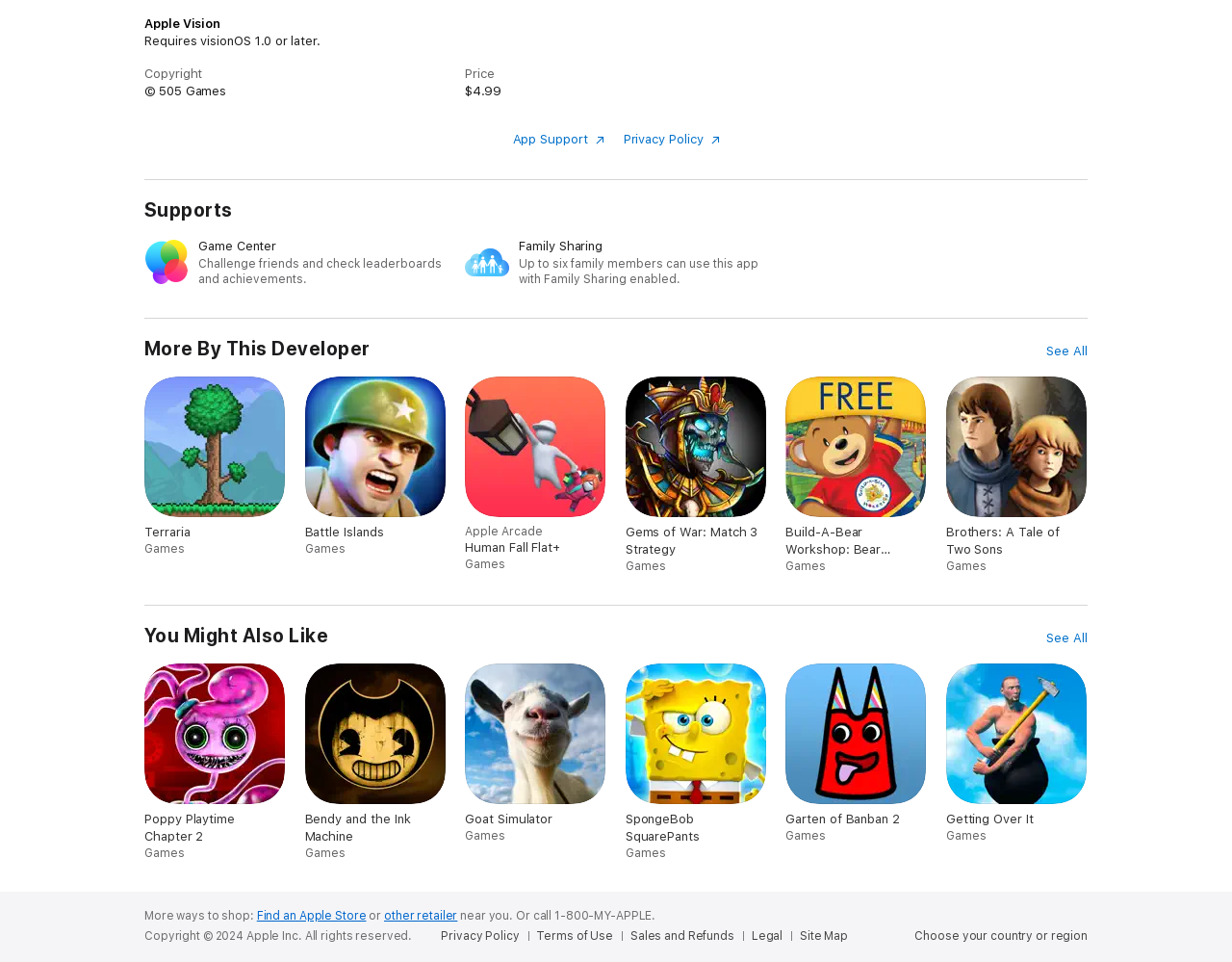Indicate the bounding box coordinates of the element that must be clicked to execute the instruction: "Check Privacy Policy". The coordinates should be given as four float numbers between 0 and 1, i.e., [left, top, right, bottom].

[0.506, 0.137, 0.584, 0.152]